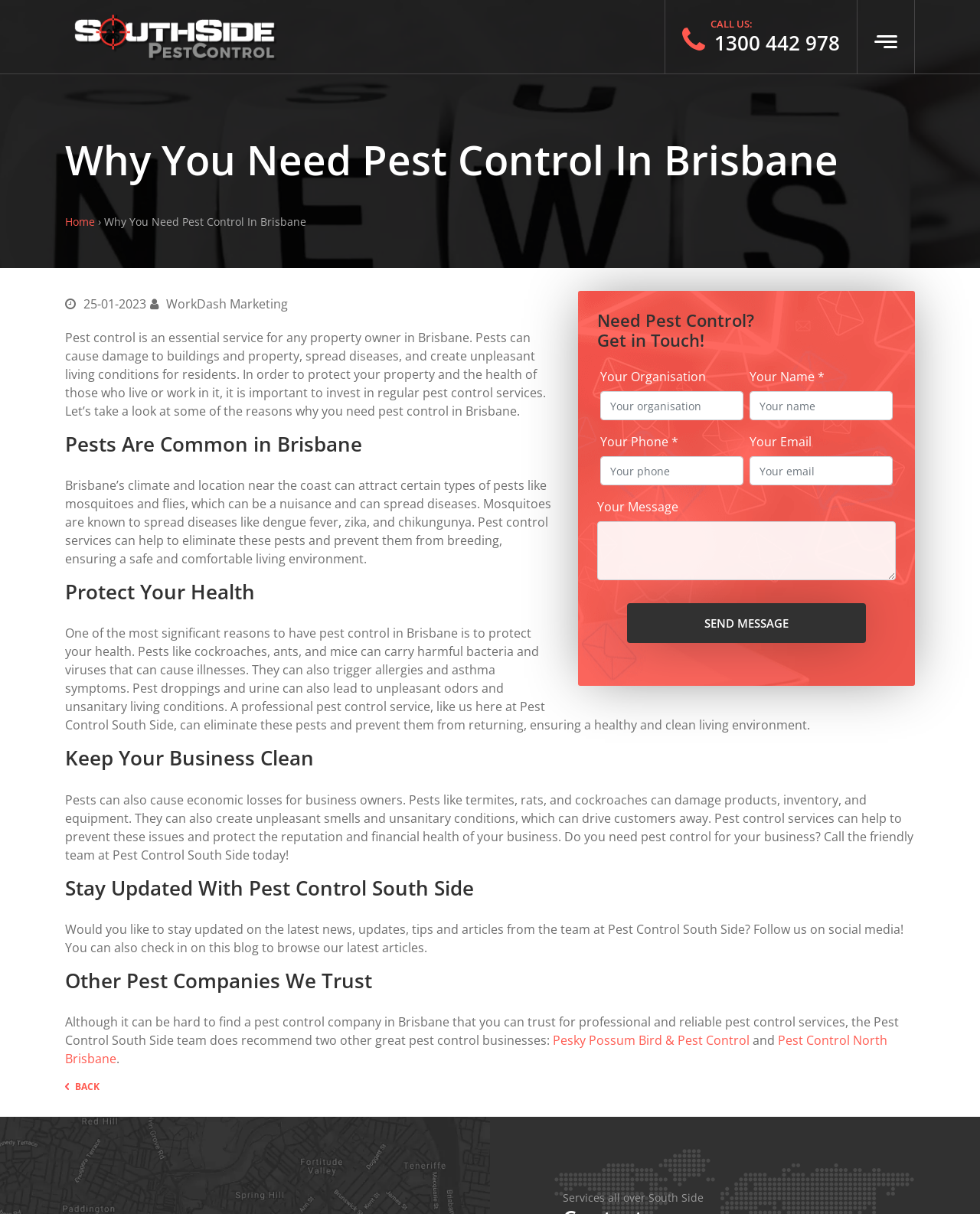What is the name of the organisation that provides pest control services?
Answer the question with a single word or phrase derived from the image.

Pest Control South Side